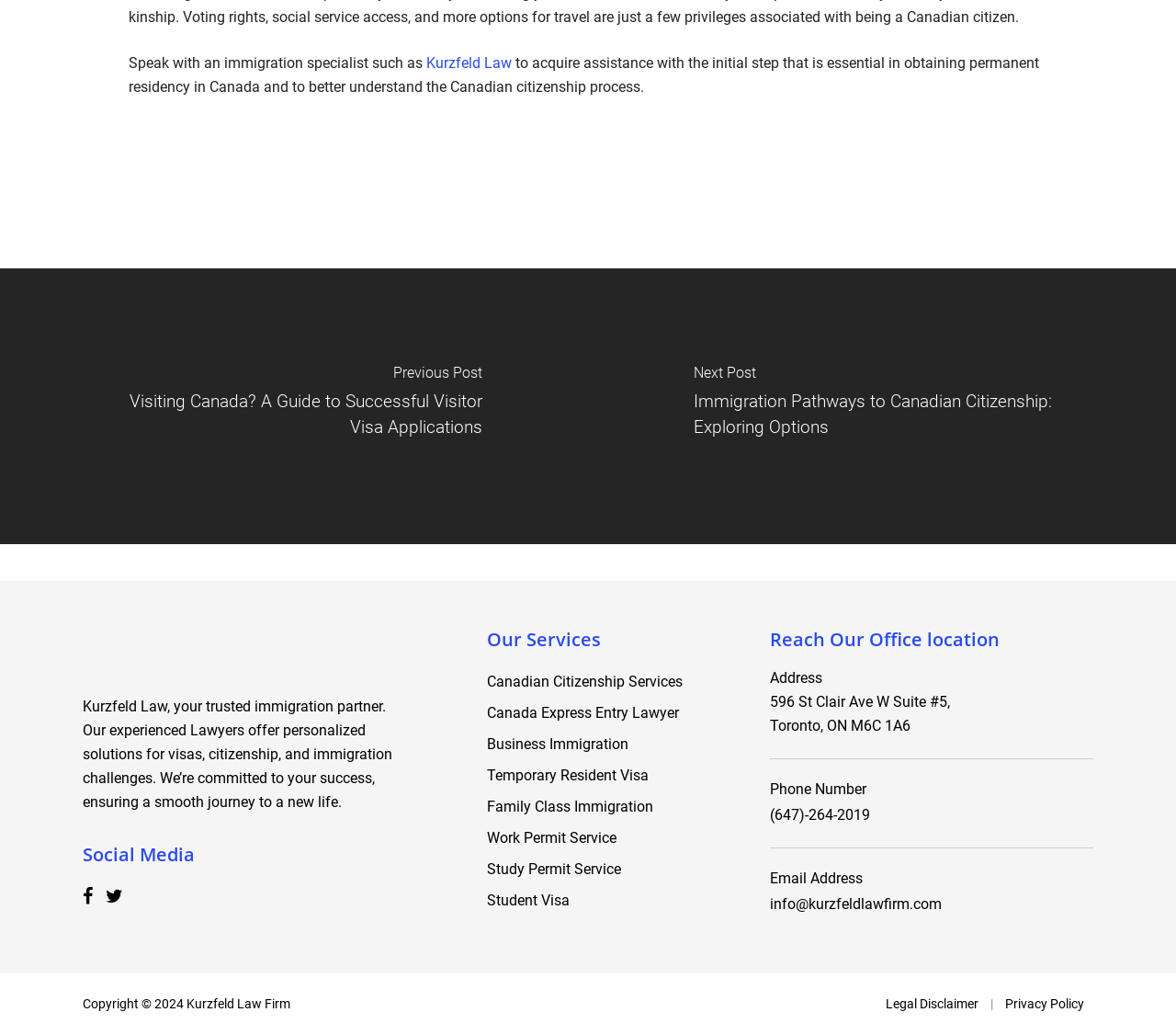Please determine the bounding box coordinates for the element that should be clicked to follow these instructions: "Learn about Canadian citizenship services".

[0.414, 0.647, 0.638, 0.67]